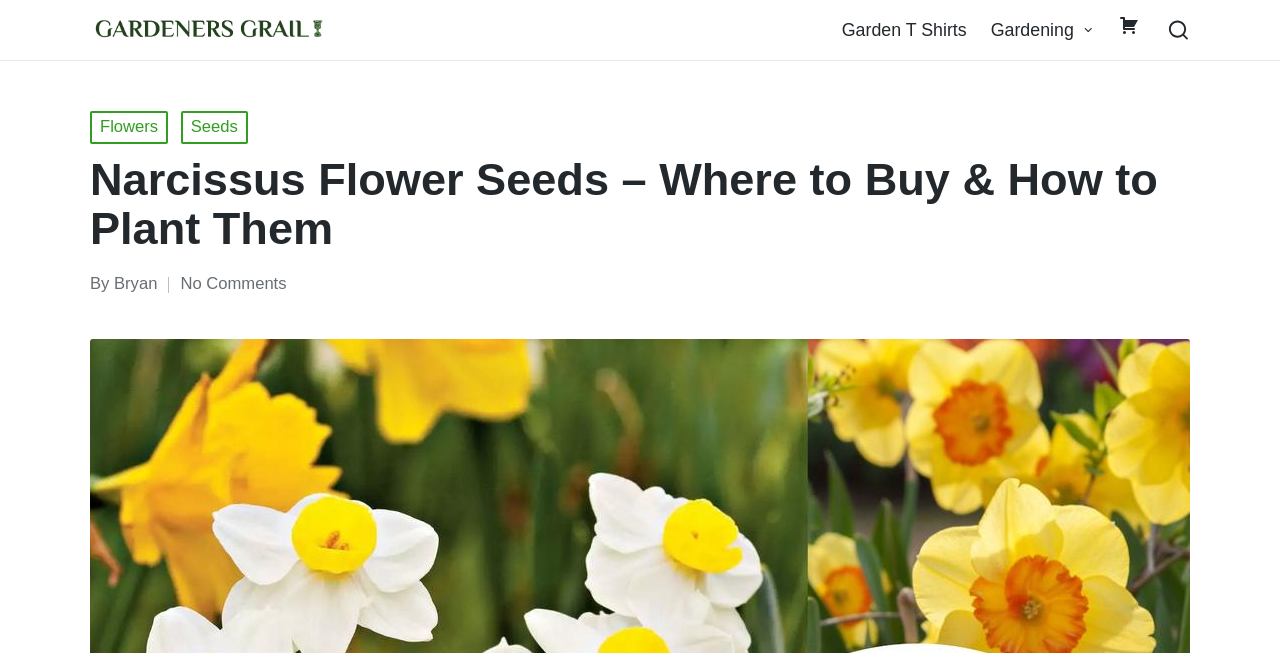What categories are available in the site navigation?
Based on the image, provide your answer in one word or phrase.

Garden T Shirts, Gardening